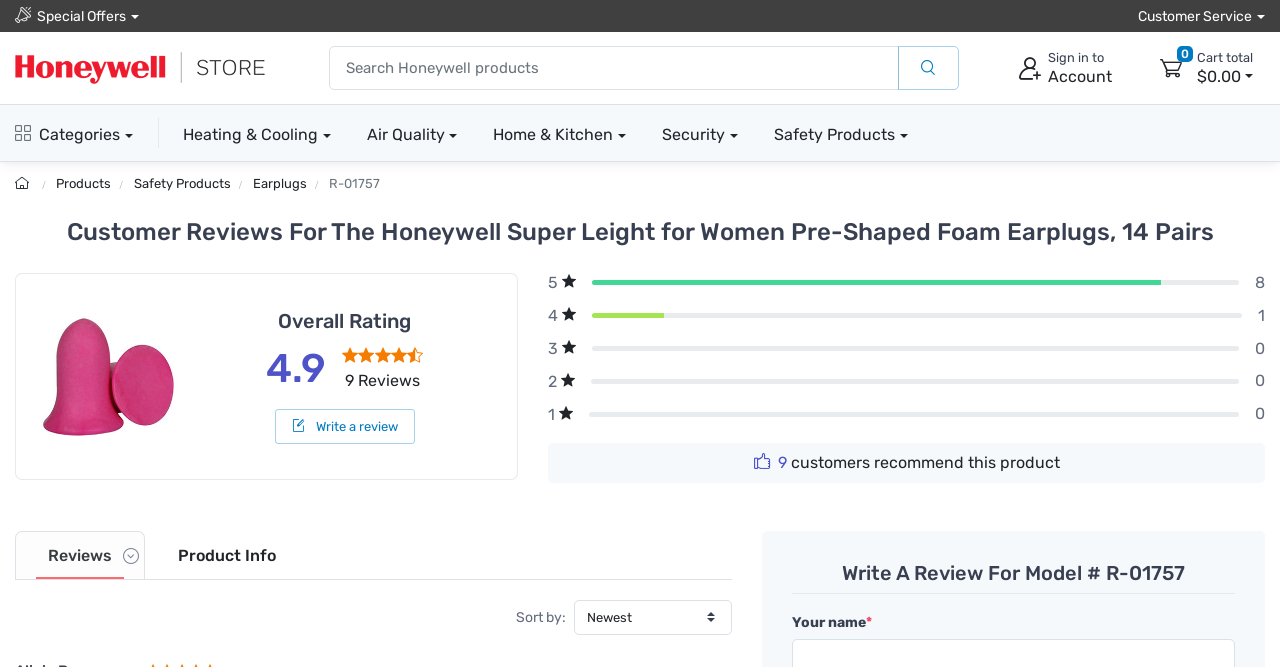Please identify the bounding box coordinates of the element on the webpage that should be clicked to follow this instruction: "Write a review". The bounding box coordinates should be given as four float numbers between 0 and 1, formatted as [left, top, right, bottom].

[0.215, 0.613, 0.324, 0.666]